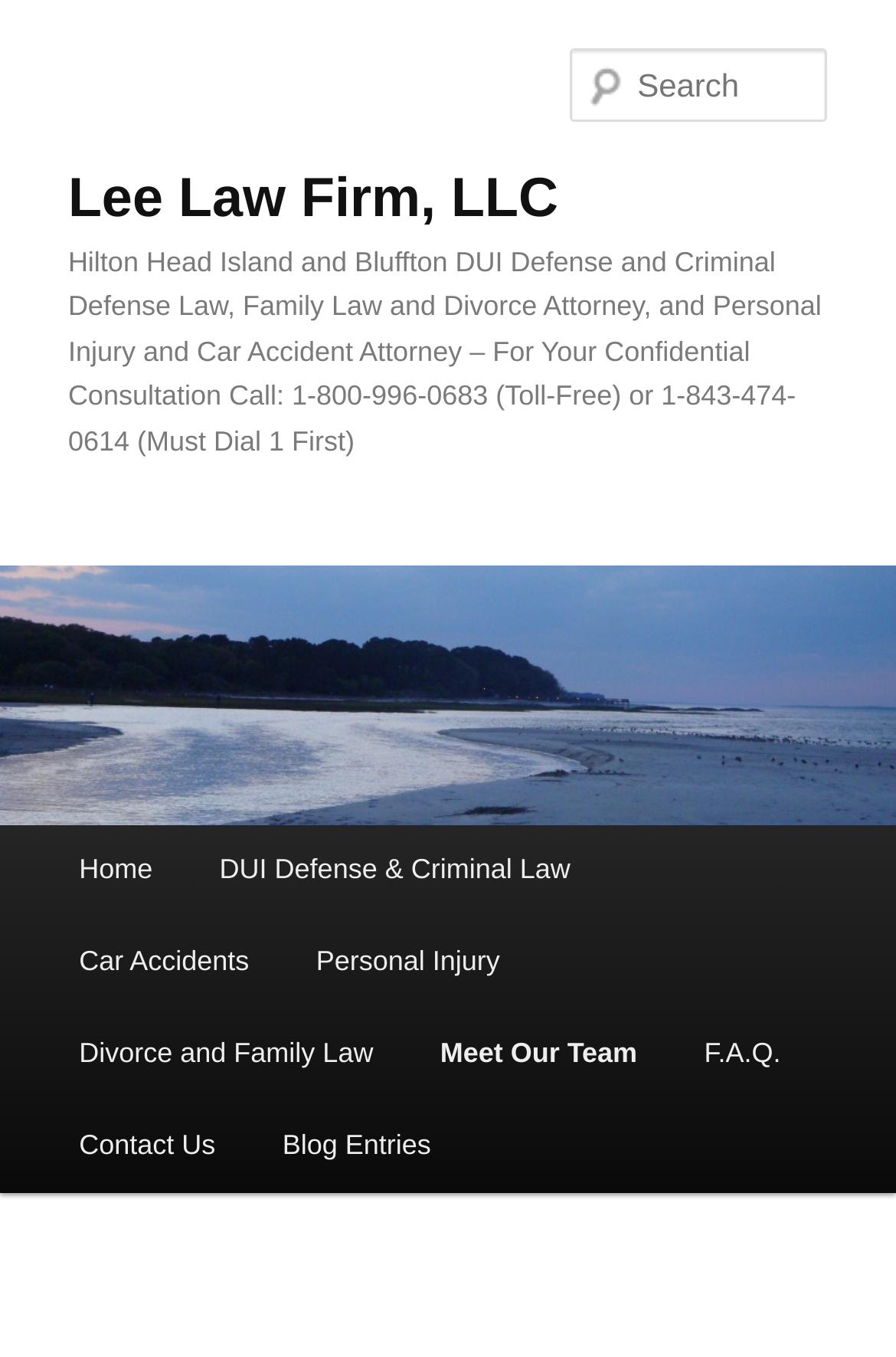Is there a search function on the page? Observe the screenshot and provide a one-word or short phrase answer.

Yes